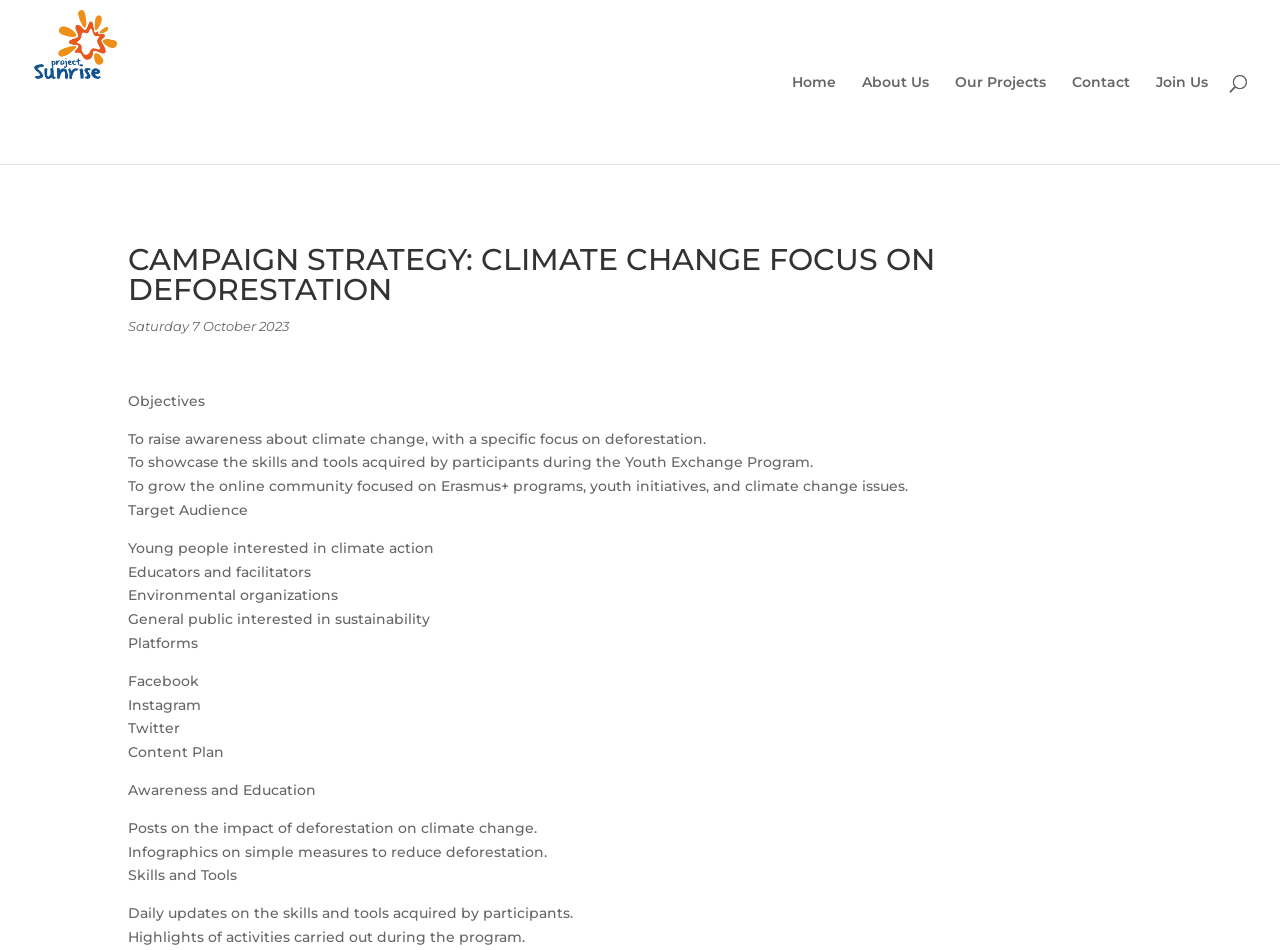What social media platforms will be used for the campaign?
Provide a detailed and extensive answer to the question.

The platforms section of the webpage mentions Facebook, Instagram, and Twitter as the social media platforms that will be used for the campaign.